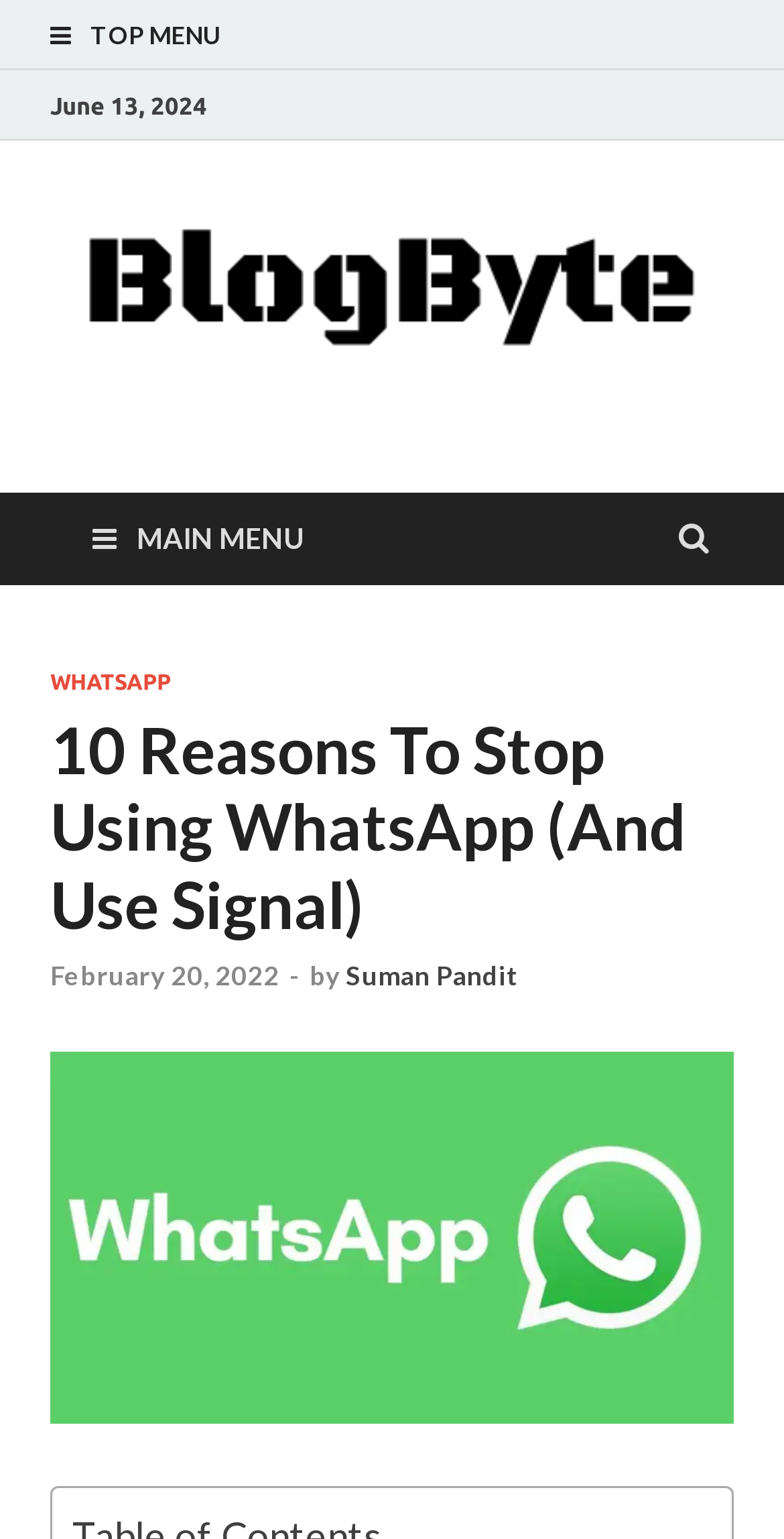Identify and provide the main heading of the webpage.

10 Reasons To Stop Using WhatsApp (And Use Signal)